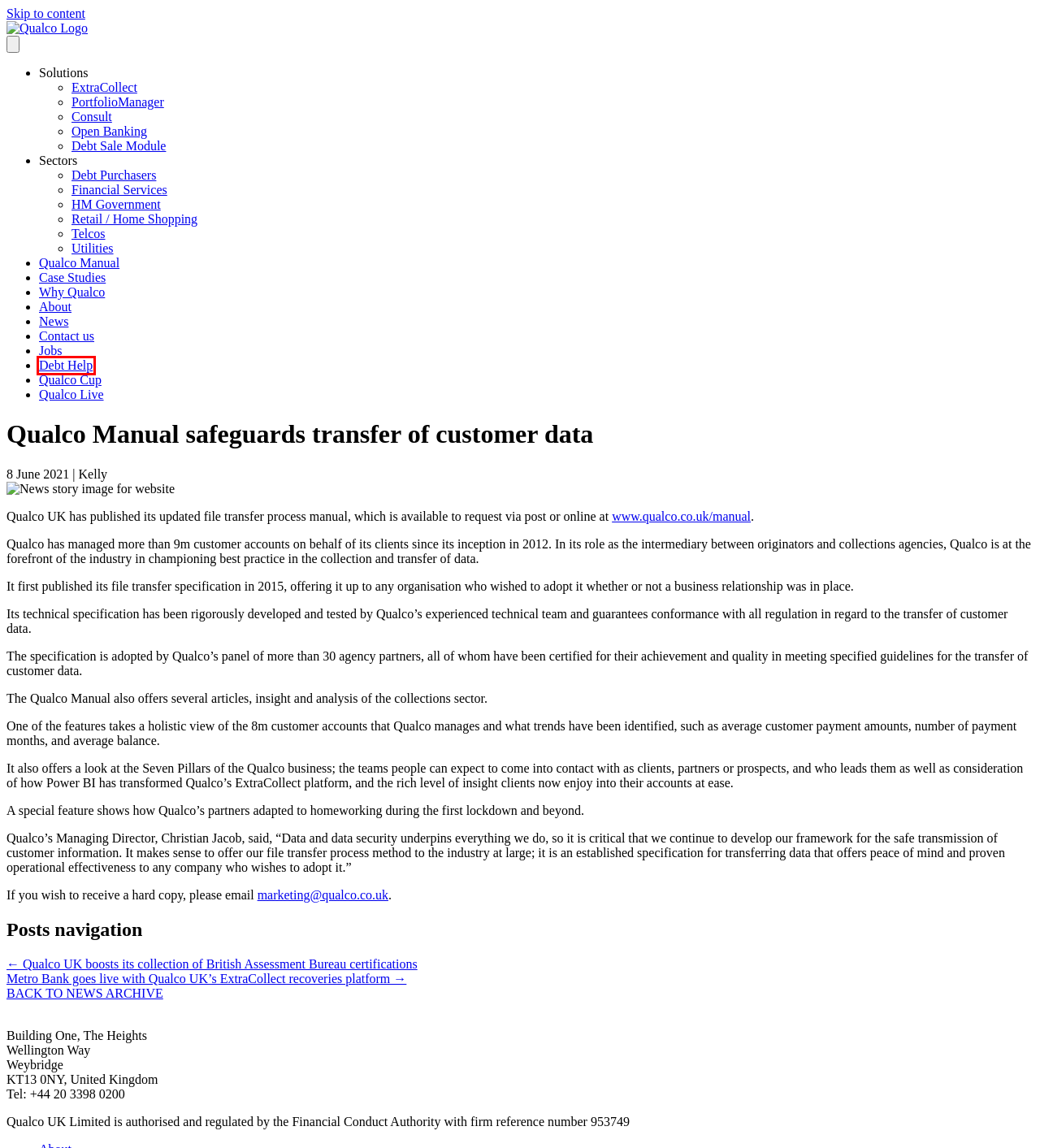You are given a webpage screenshot where a red bounding box highlights an element. Determine the most fitting webpage description for the new page that loads after clicking the element within the red bounding box. Here are the candidates:
A. Debt Purchasers - Because complexity is key | Qualco
B. Why Qualco | Qualco
C. HM Government | Qualco
D. Retail / Home Shopping - Achieving economies of scale | Qualco
E. About | Qualco
F. Qualco UK is accredited with ISO 9001 | Qualco
G. ExtraCollect - Simplifying panel management | Qualco
H. Debt Help | Qualco

H